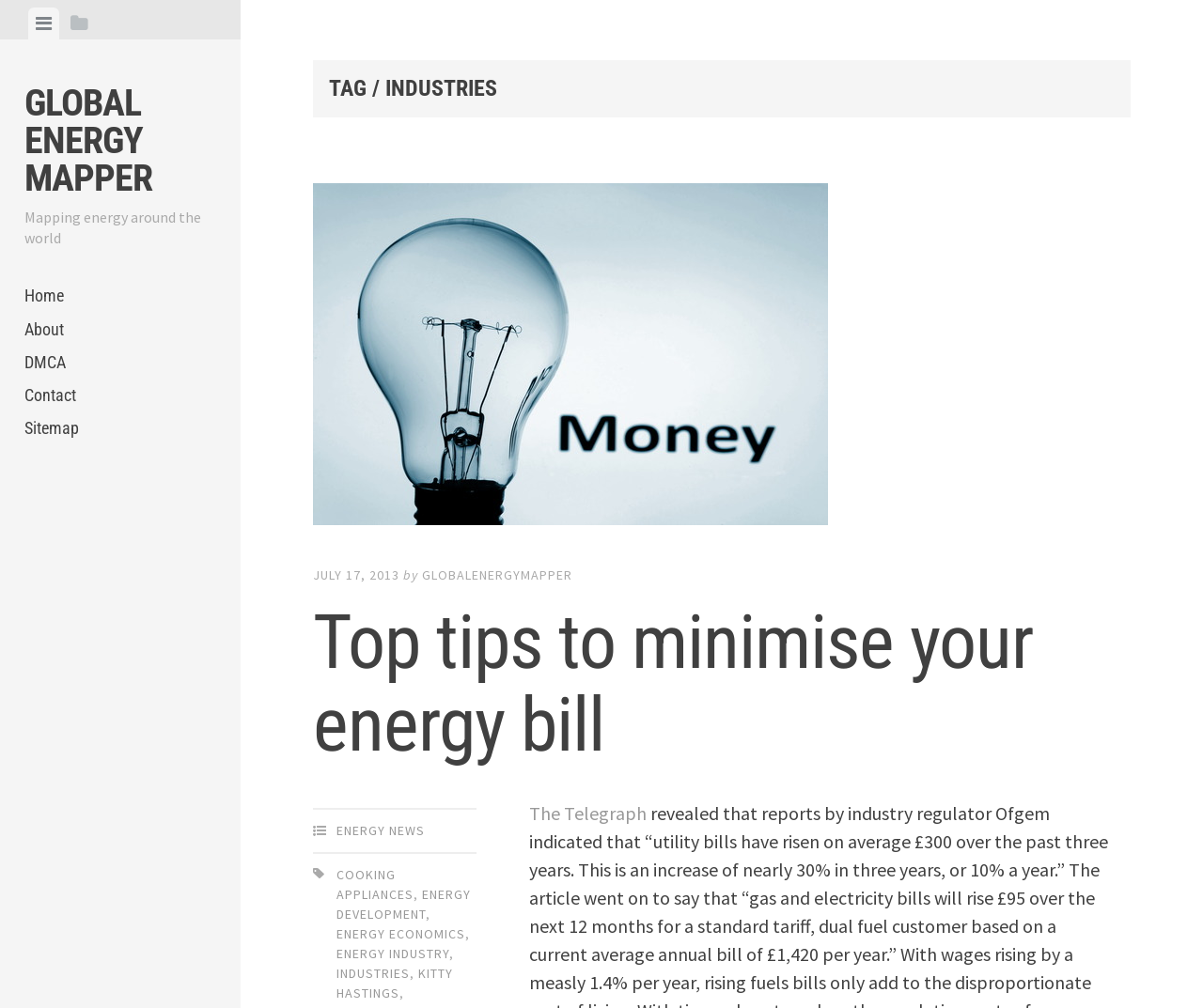Give a short answer using one word or phrase for the question:
How many tabs are there in the tablist?

2